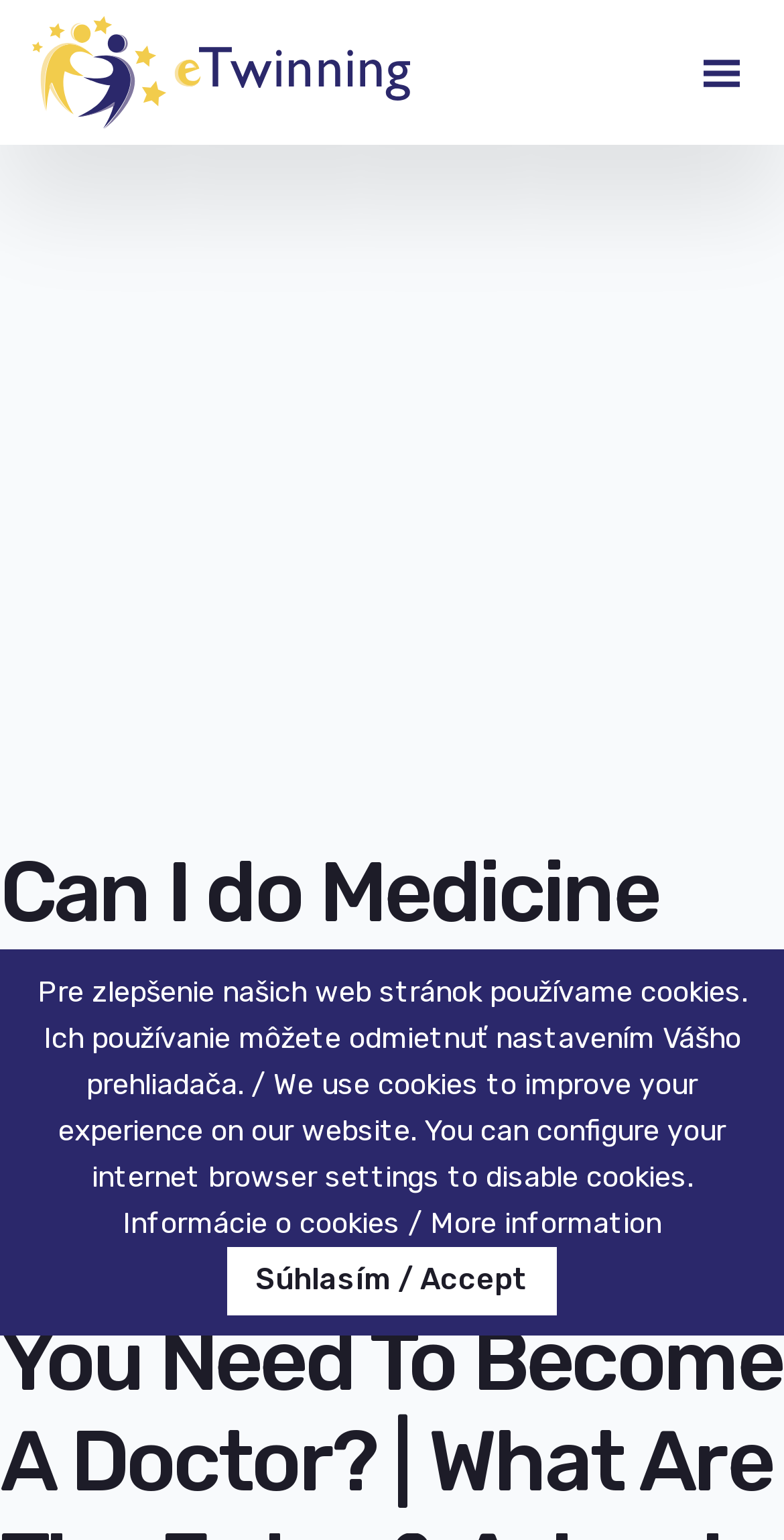Illustrate the webpage's structure and main components comprehensively.

The webpage appears to be an article or blog post discussing the requirements to become a doctor, specifically focusing on whether Chemistry A Level is necessary. 

At the top left of the page, there is a link and an image, which are likely a logo or a banner. To the right of these elements, there is a button labeled "Toggle navigation" that controls the primary menu. 

The main content of the page is headed by a large title, "Can I do Medicine without Chemistry A Level?", which is displayed prominently in the top half of the page. Below this title, there is a smaller version of the same heading, which may be a subheading or a secondary title.

Towards the bottom of the page, there is a paragraph of static text that informs users about the website's use of cookies and provides a link to more information. Below this text, there is a button labeled "Súhlasím / Accept" that allows users to agree to the cookie policy.